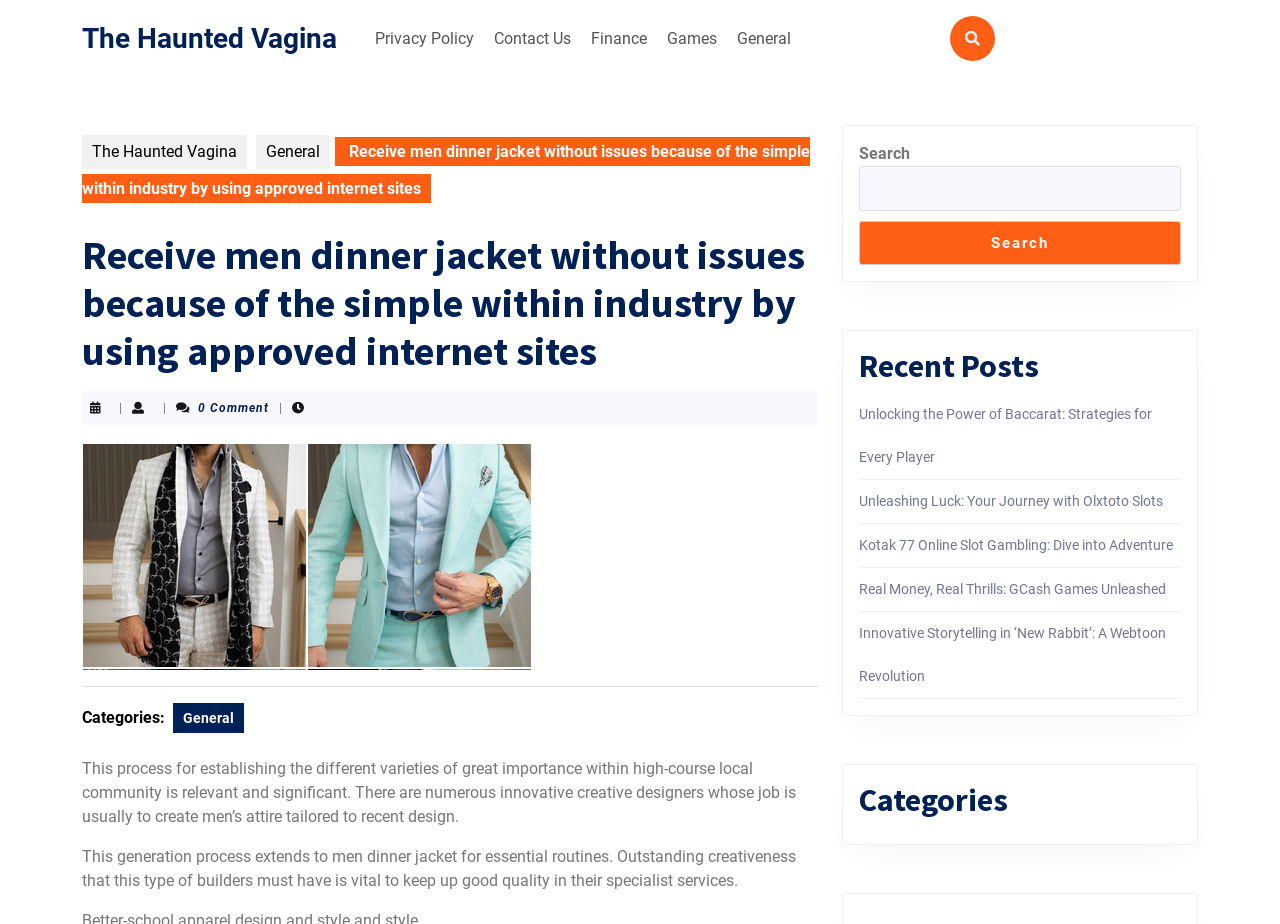Please respond to the question with a concise word or phrase:
What is the purpose of the search box?

To search